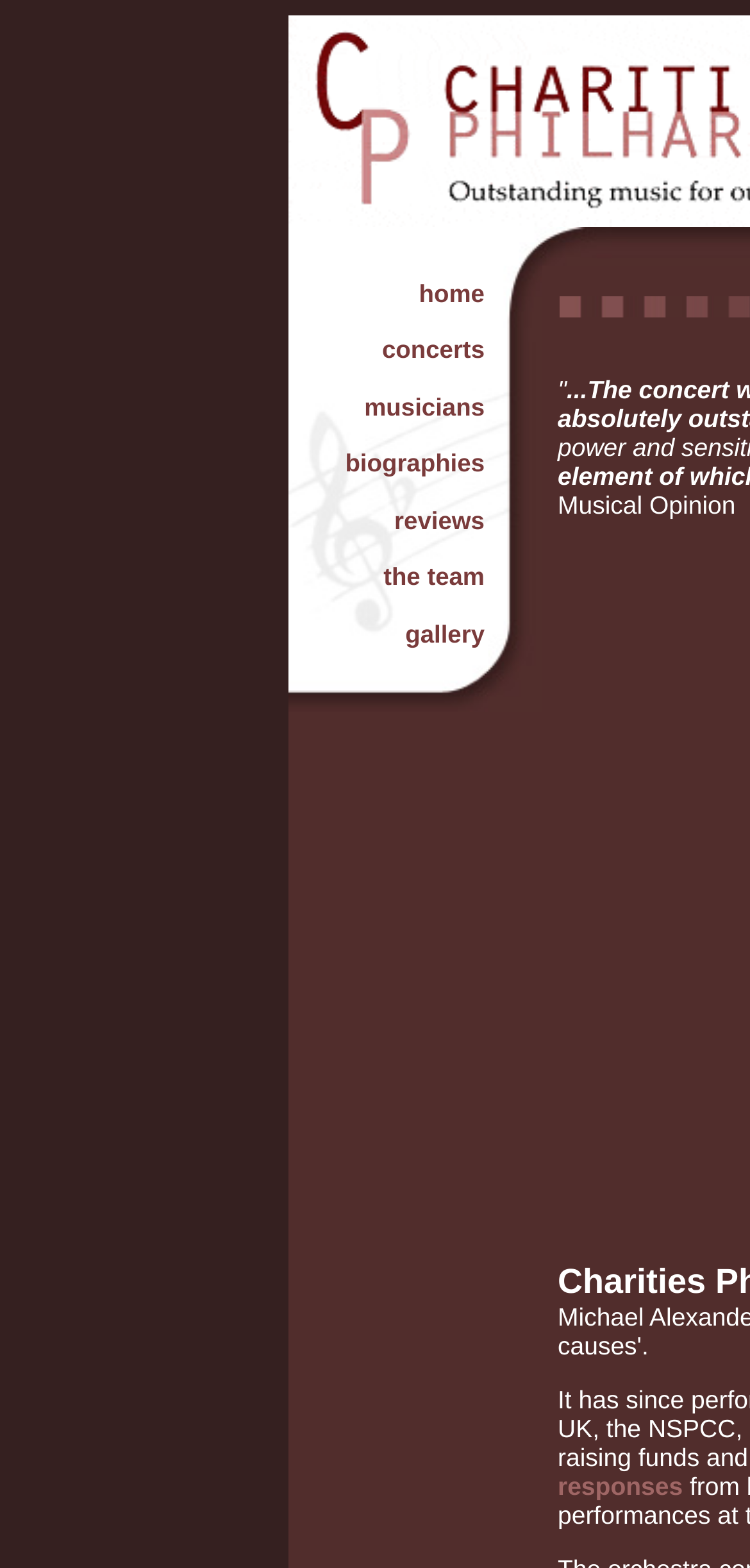Answer the following query with a single word or phrase:
How many links are on the top navigation bar?

8